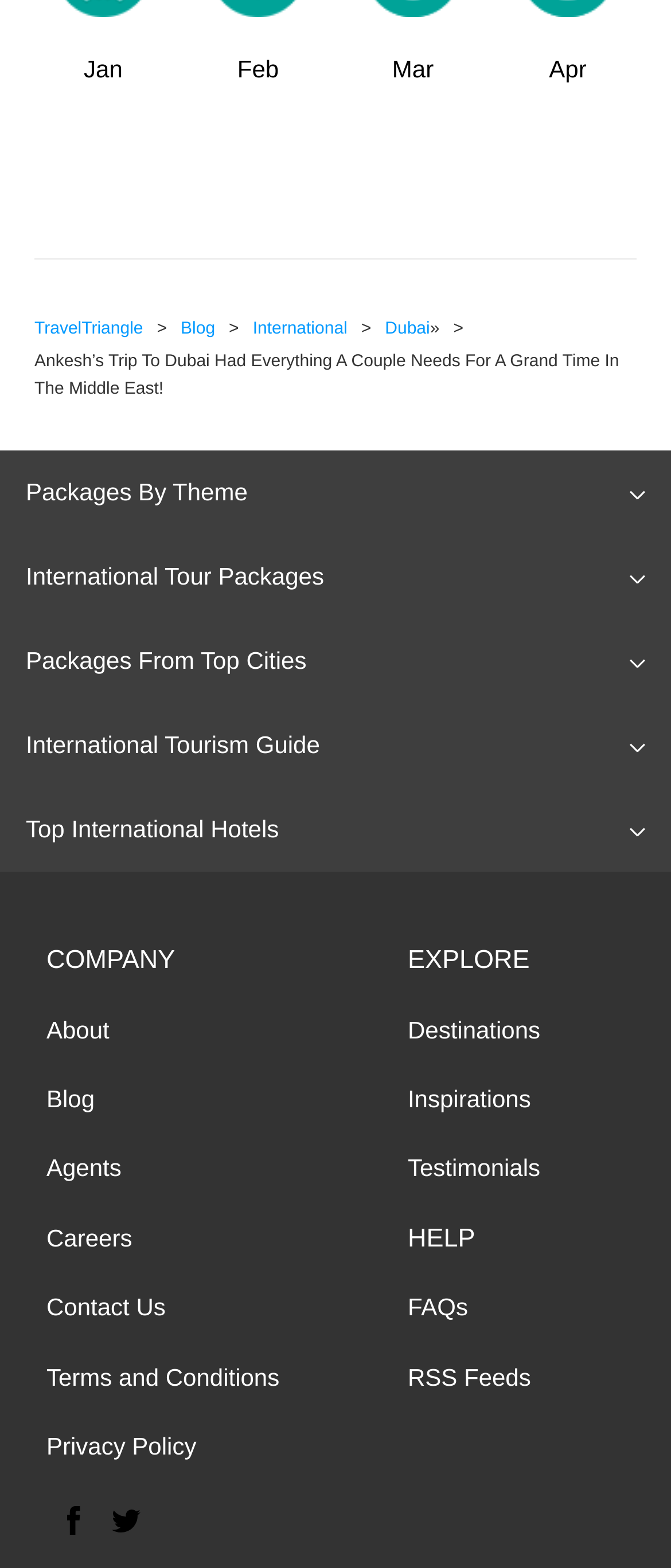Please indicate the bounding box coordinates of the element's region to be clicked to achieve the instruction: "Explore International Tour Packages". Provide the coordinates as four float numbers between 0 and 1, i.e., [left, top, right, bottom].

[0.038, 0.359, 0.483, 0.376]